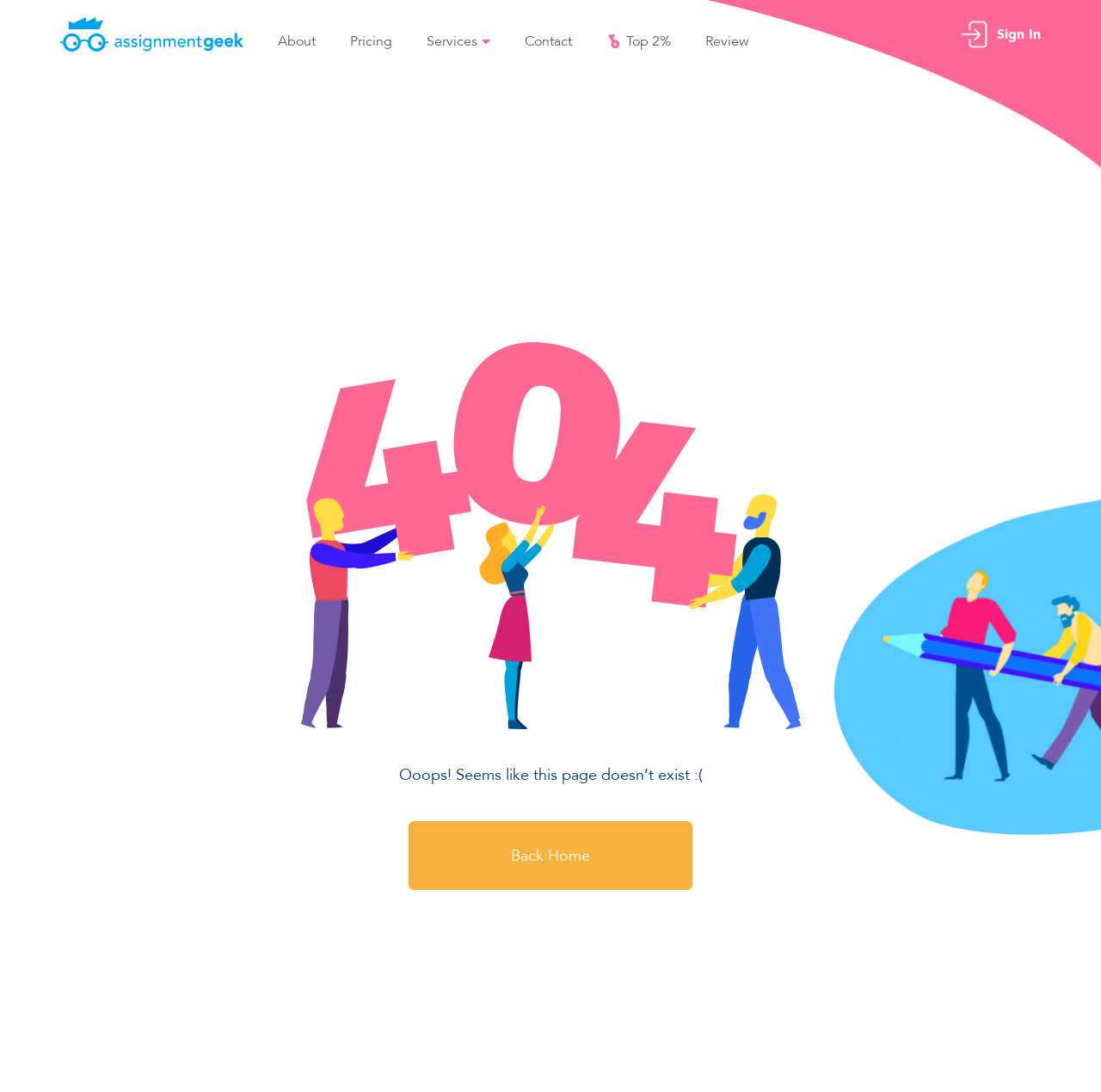Please pinpoint the bounding box coordinates for the region I should click to adhere to this instruction: "check Pricing".

[0.318, 0.028, 0.356, 0.047]